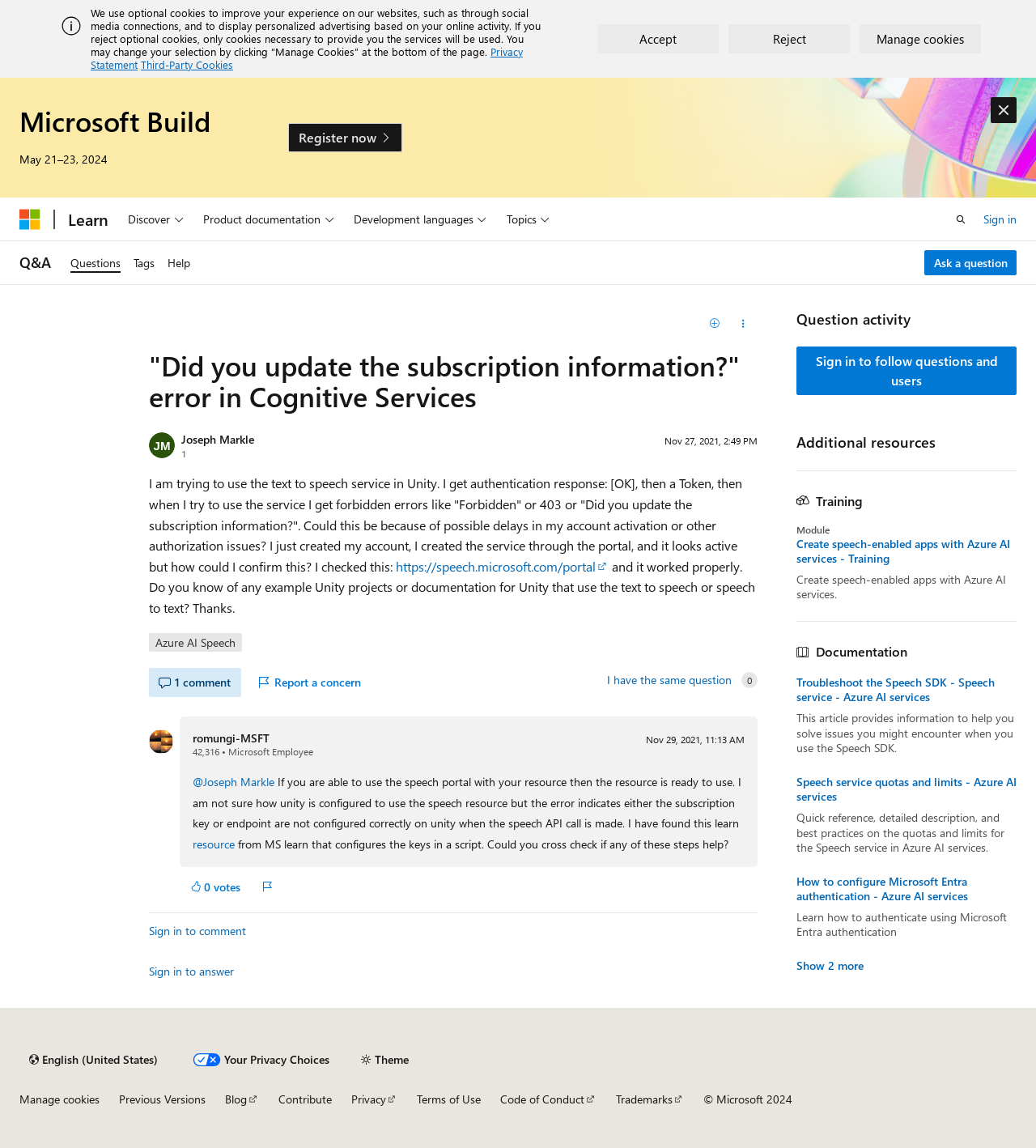Please locate the bounding box coordinates for the element that should be clicked to achieve the following instruction: "View question activity". Ensure the coordinates are given as four float numbers between 0 and 1, i.e., [left, top, right, bottom].

[0.769, 0.271, 0.981, 0.285]